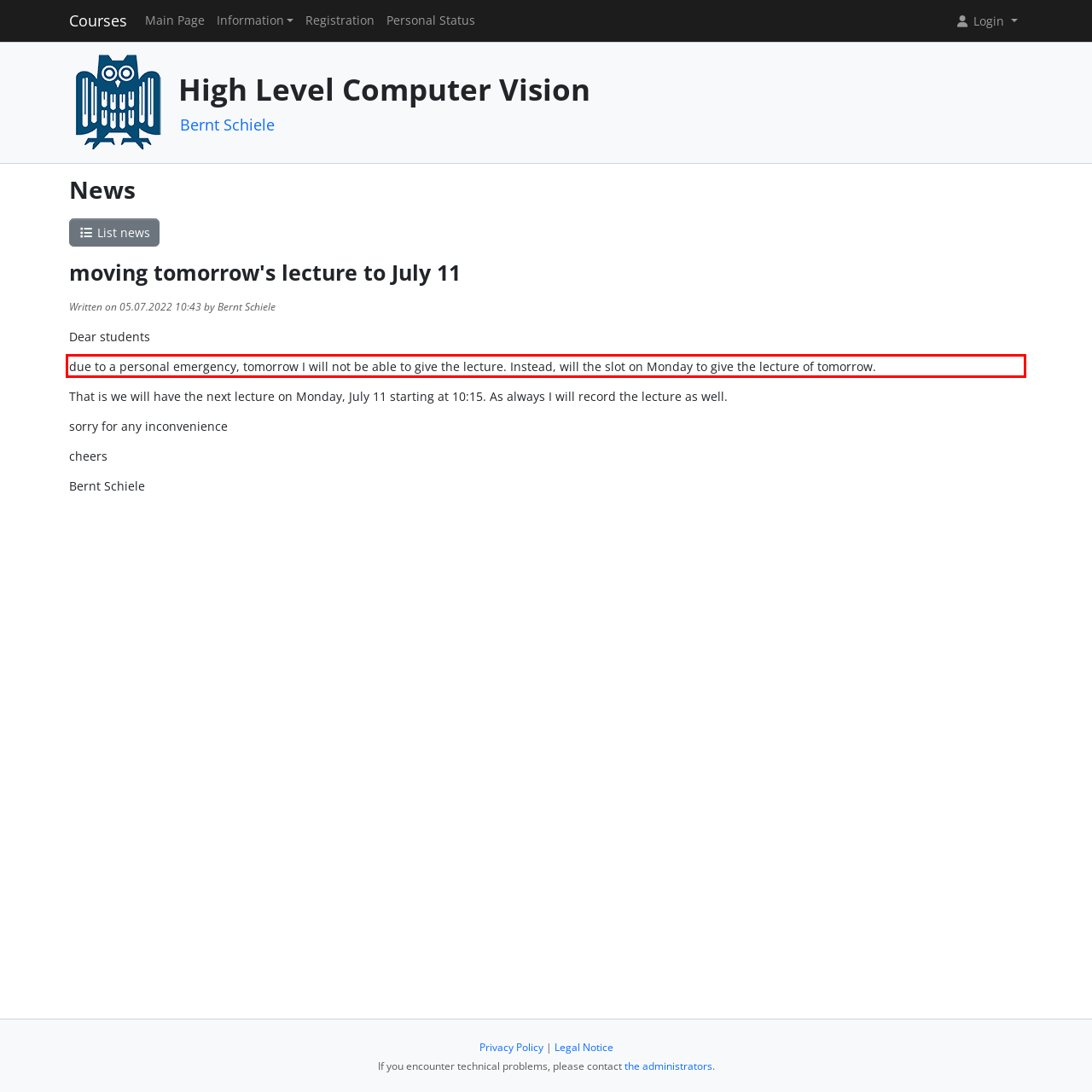In the given screenshot, locate the red bounding box and extract the text content from within it.

due to a personal emergency, tomorrow I will not be able to give the lecture. Instead, will the slot on Monday to give the lecture of tomorrow.